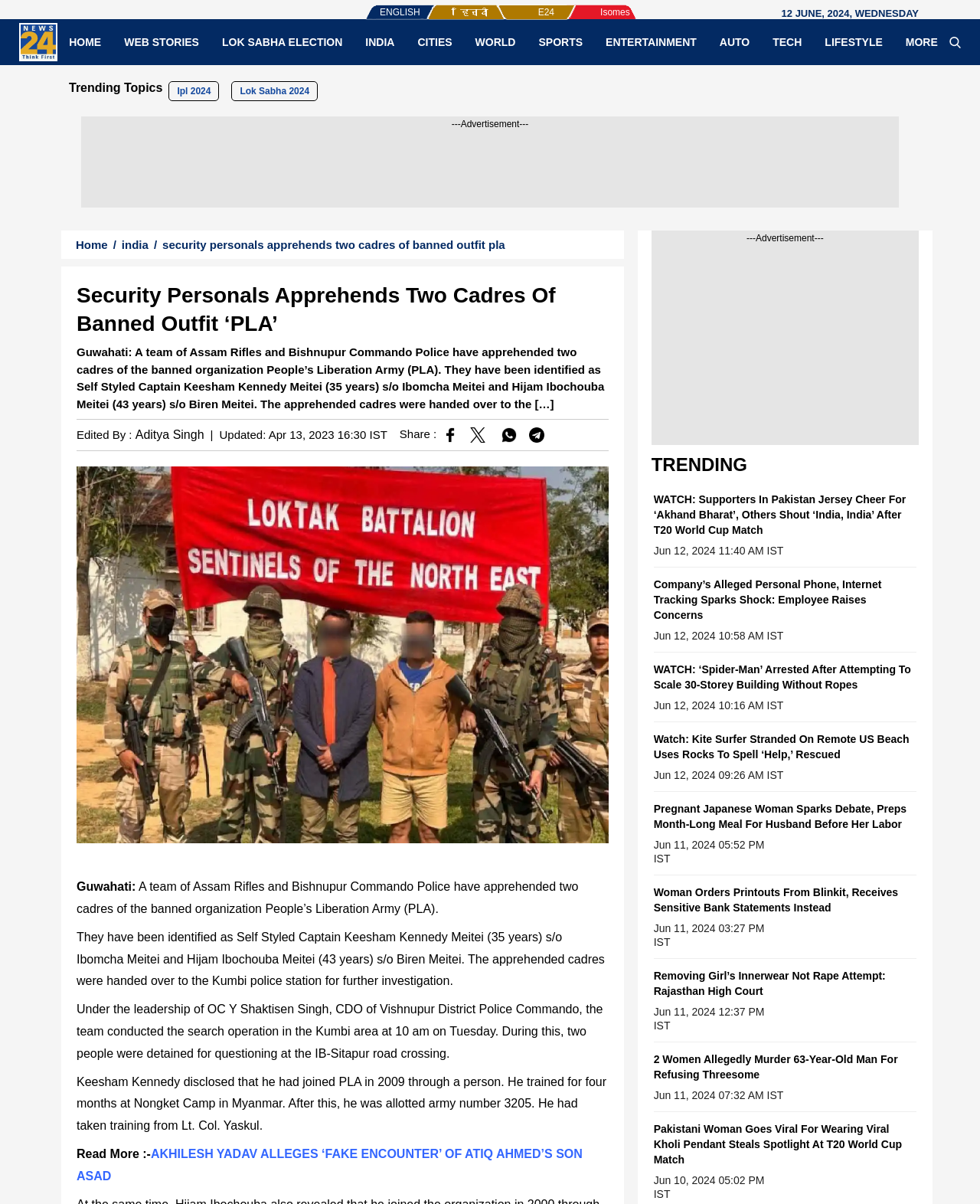Give a comprehensive overview of the webpage, including key elements.

This webpage appears to be a news article from a website called "news24". At the top of the page, there is a logo and a navigation menu with links to various sections of the website, including "Home", "Web Stories", "Lok Sabha Election", and more. Below the navigation menu, there is a section displaying trending topics, including "Ipl 2024" and "Lok Sabha 2024".

The main article is titled "Security Personals Apprehends Two Cadres Of Banned Outfit ‘PLA’" and is accompanied by an image. The article reports on the apprehension of two cadres of the banned organization People's Liberation Army (PLA) by a team of Assam Rifles and Bishnupur Commando Police. The article provides details about the apprehended individuals, including their names, ages, and backgrounds.

Below the main article, there are several links to share the story on social media platforms, including Facebook, Twitter, WhatsApp, and Telegram. There is also a section displaying the date and time the article was updated, as well as the name of the editor.

The webpage also features a section with several news headlines, including "WATCH: Supporters In Pakistan Jersey Cheer For ‘Akhand Bharat’, Others Shout ‘India, India’ After T20 World Cup Match", "Company’s Alleged Personal Phone, Internet Tracking Sparks Shock: Employee Raises Concerns", and more. Each headline is accompanied by a link to the full article and the date and time it was published.

There are also several advertisements scattered throughout the webpage, marked as "---Advertisement---".